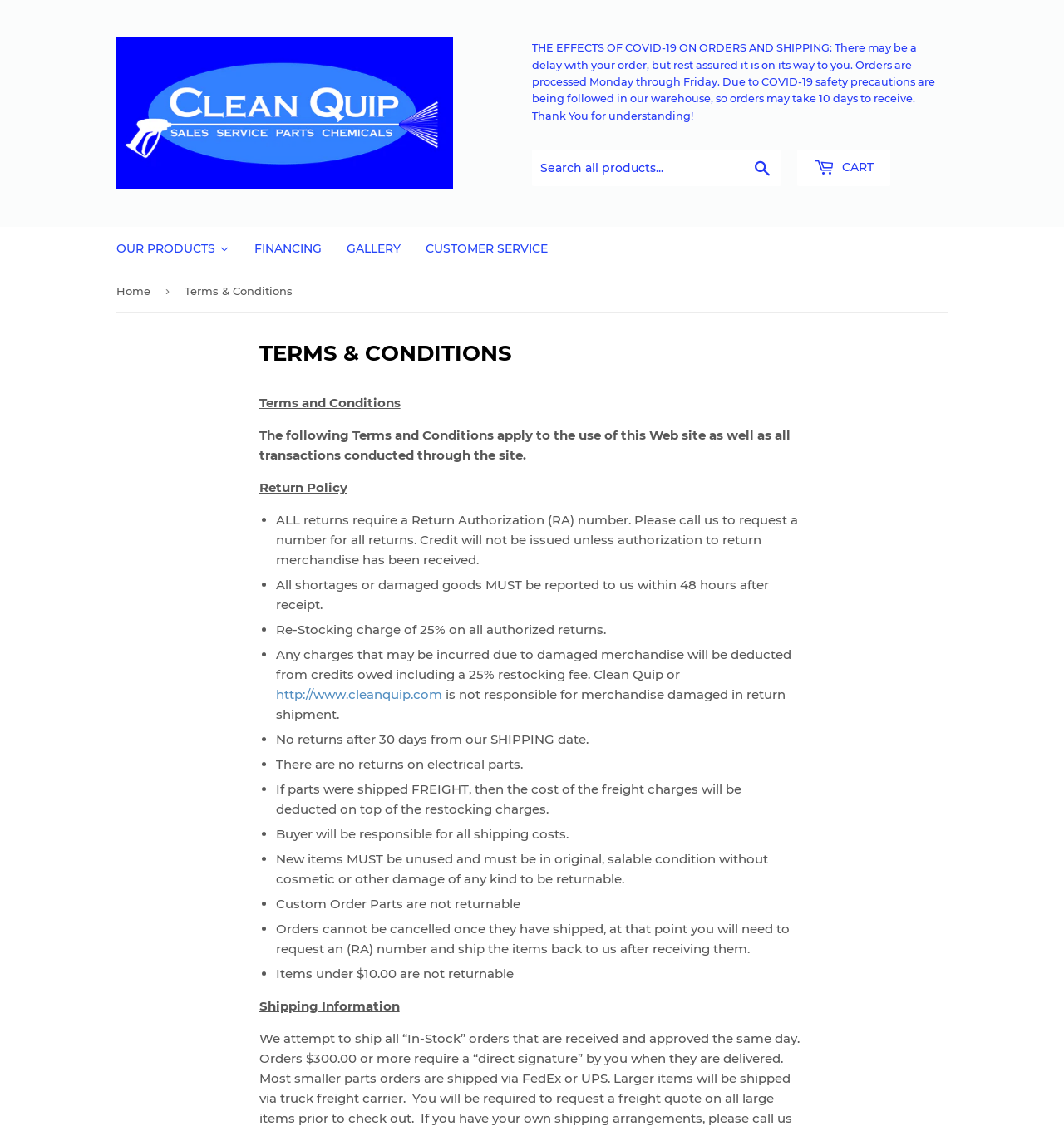Based on the element description Search, identify the bounding box of the UI element in the given webpage screenshot. The coordinates should be in the format (top-left x, top-left y, bottom-right x, bottom-right y) and must be between 0 and 1.

[0.699, 0.134, 0.734, 0.165]